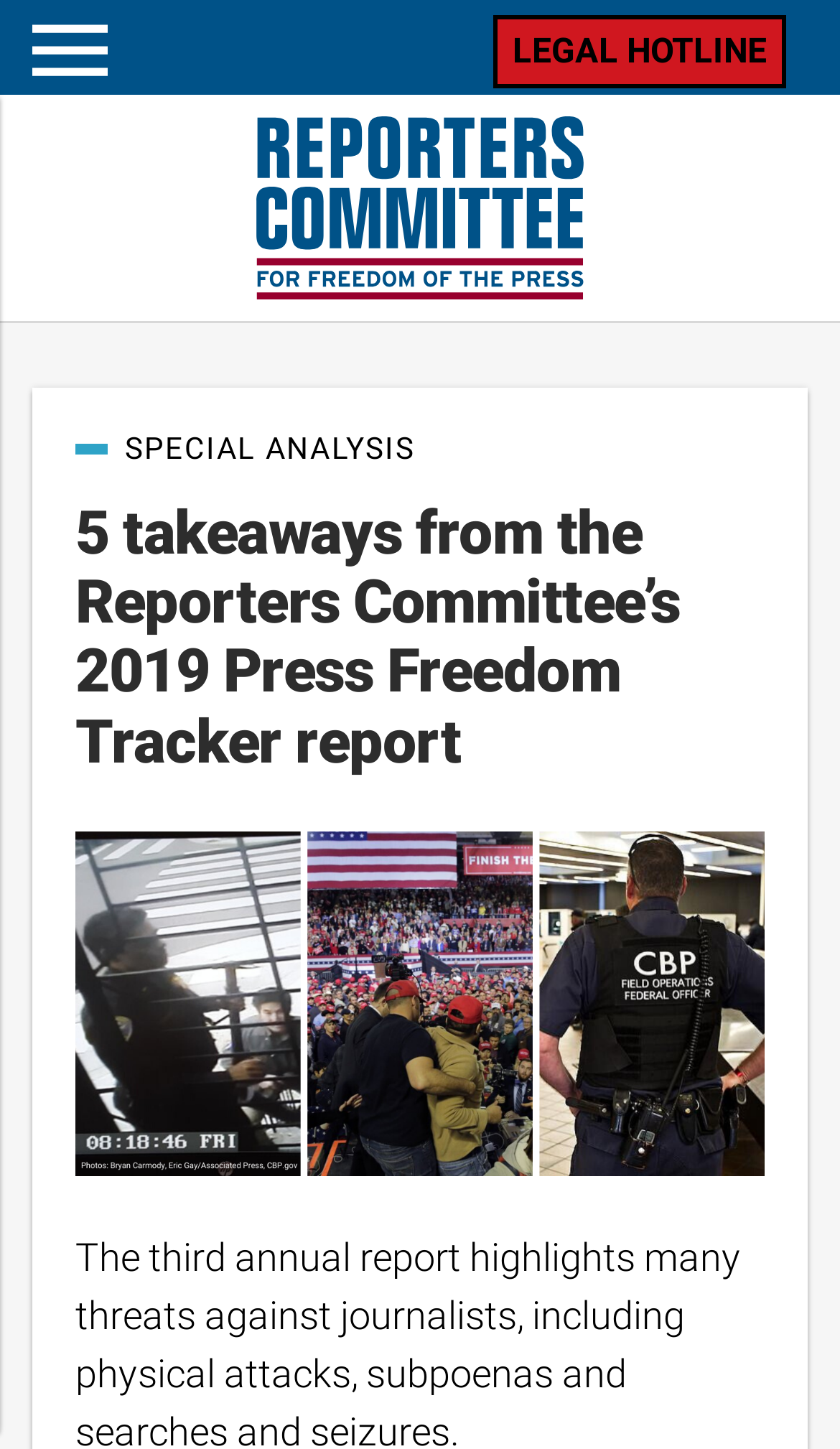Locate the bounding box coordinates of the UI element described by: "Legal Hotline". The bounding box coordinates should consist of four float numbers between 0 and 1, i.e., [left, top, right, bottom].

[0.587, 0.01, 0.936, 0.061]